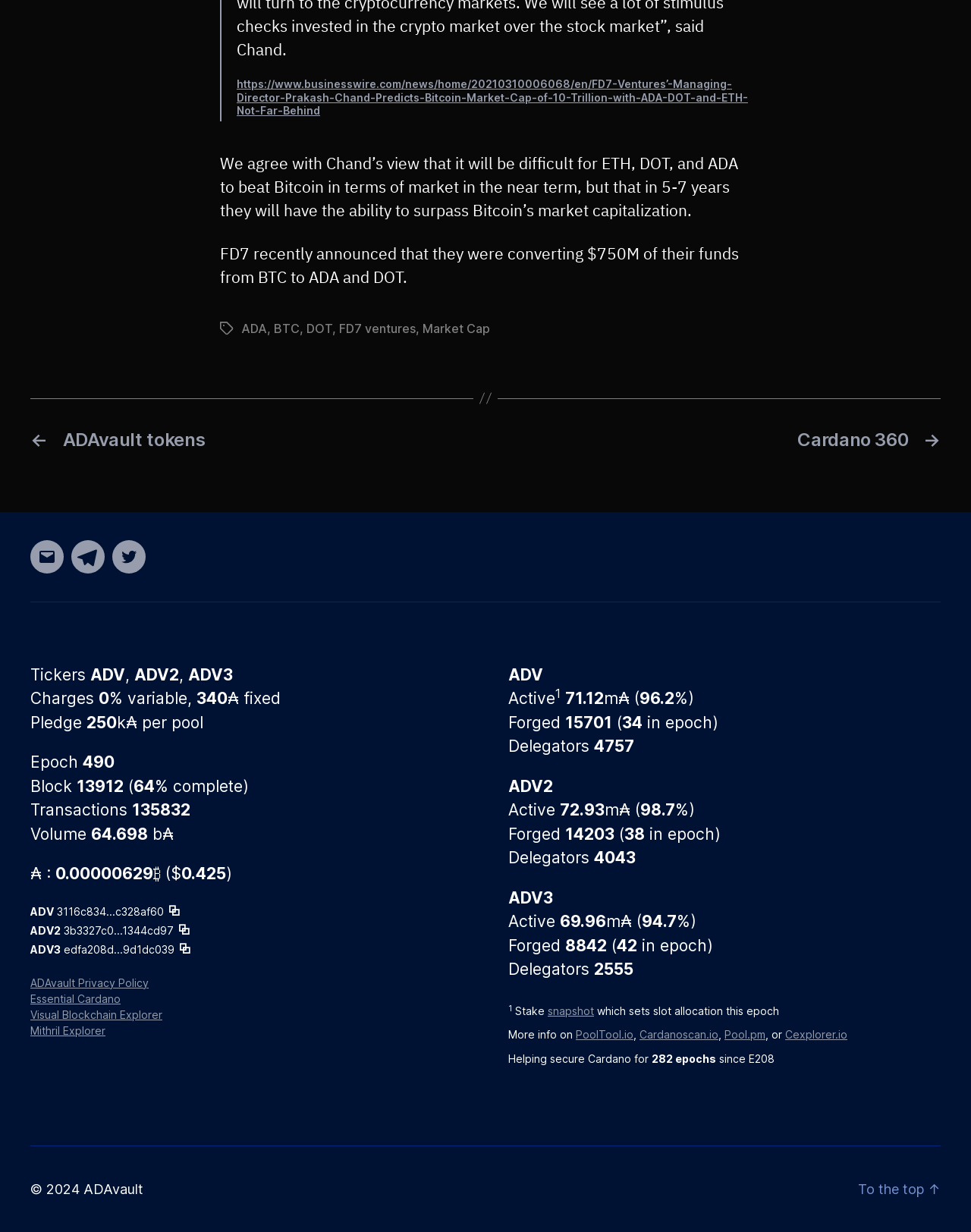Given the description of the UI element: "Visual Blockchain Explorer", predict the bounding box coordinates in the form of [left, top, right, bottom], with each value being a float between 0 and 1.

[0.031, 0.818, 0.167, 0.829]